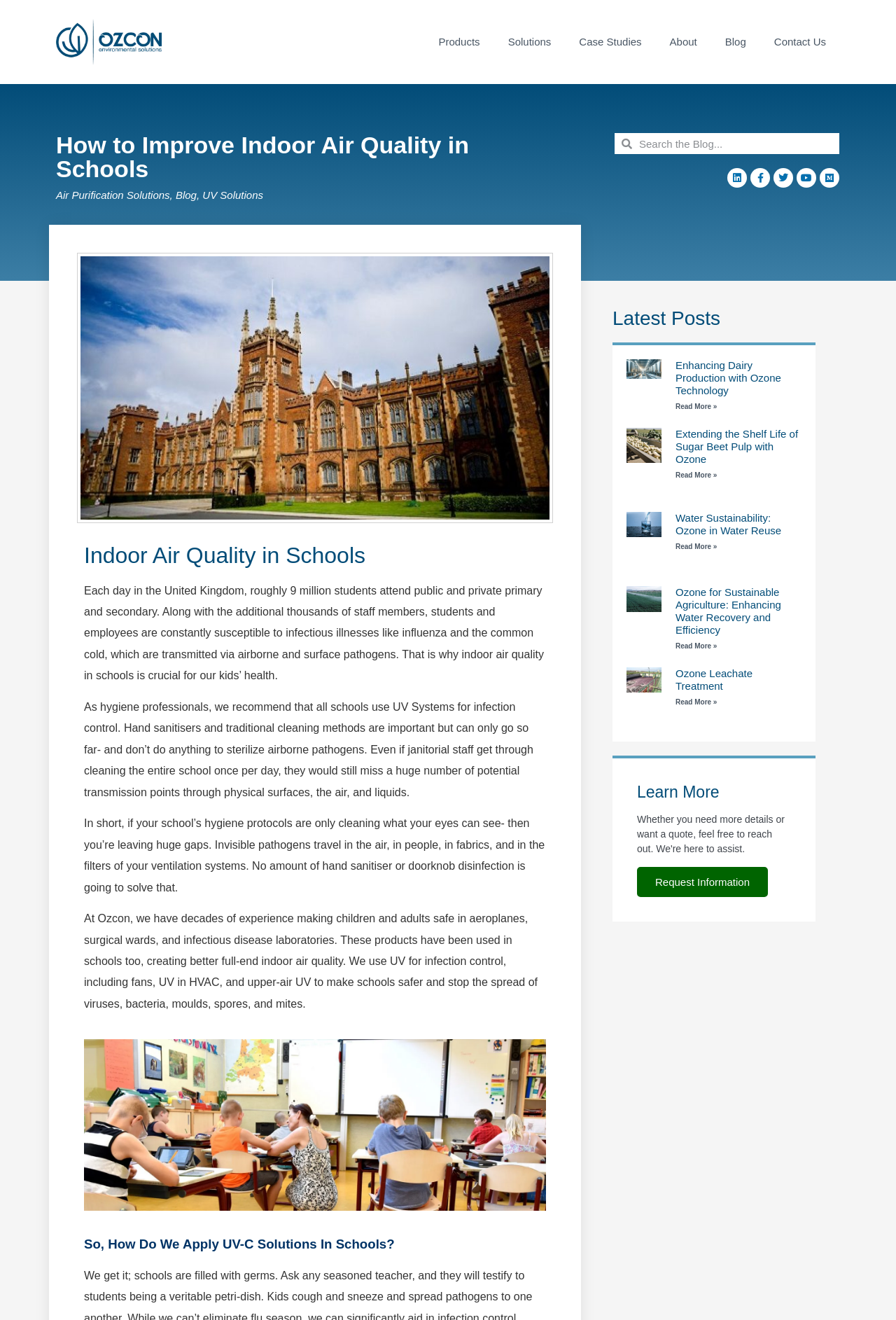Use a single word or phrase to answer the question: 
How can I request more information about Ozcon's products?

Click 'Request Information'